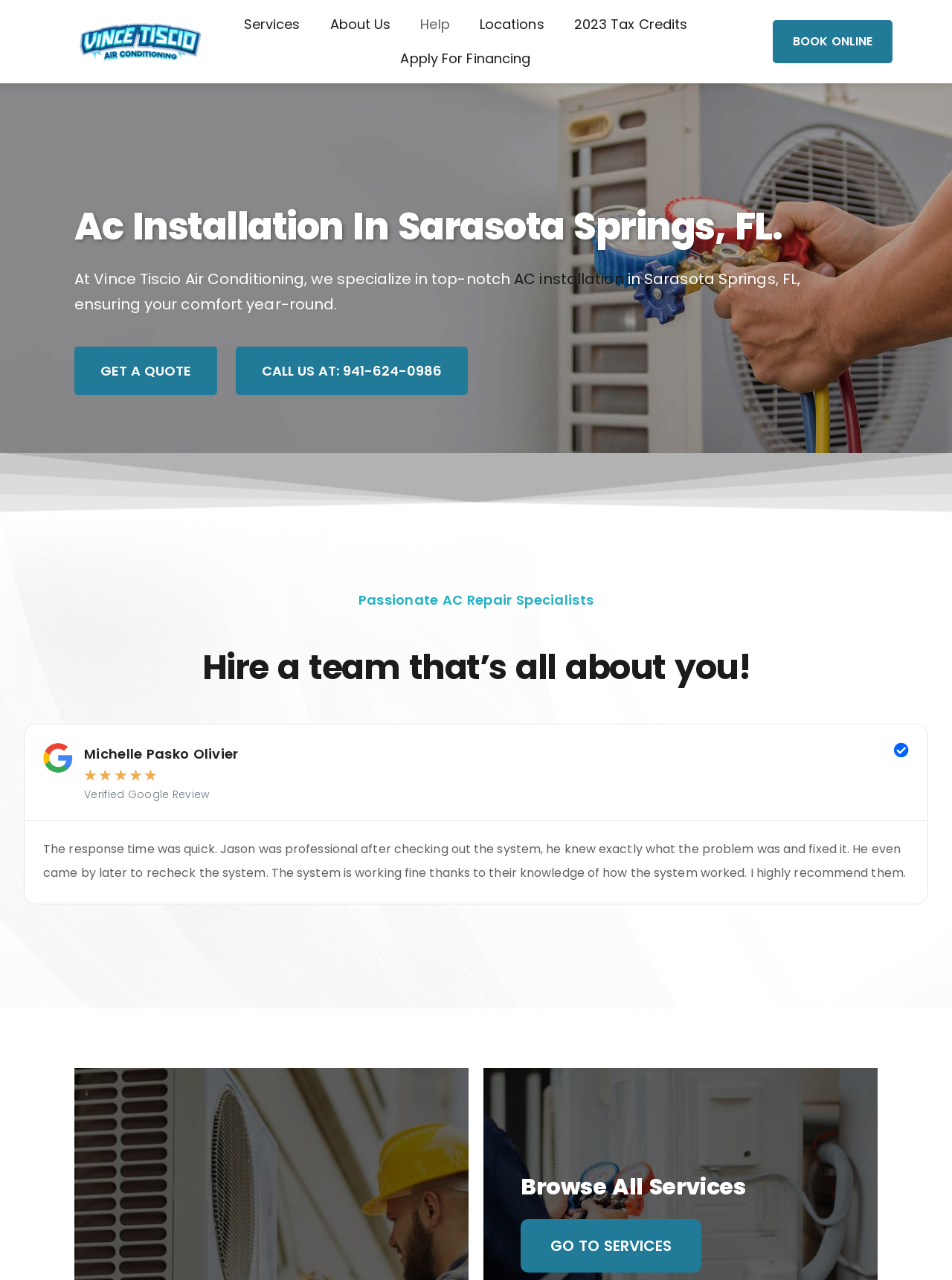What service does the company specialize in?
Look at the image and provide a short answer using one word or a phrase.

AC installation